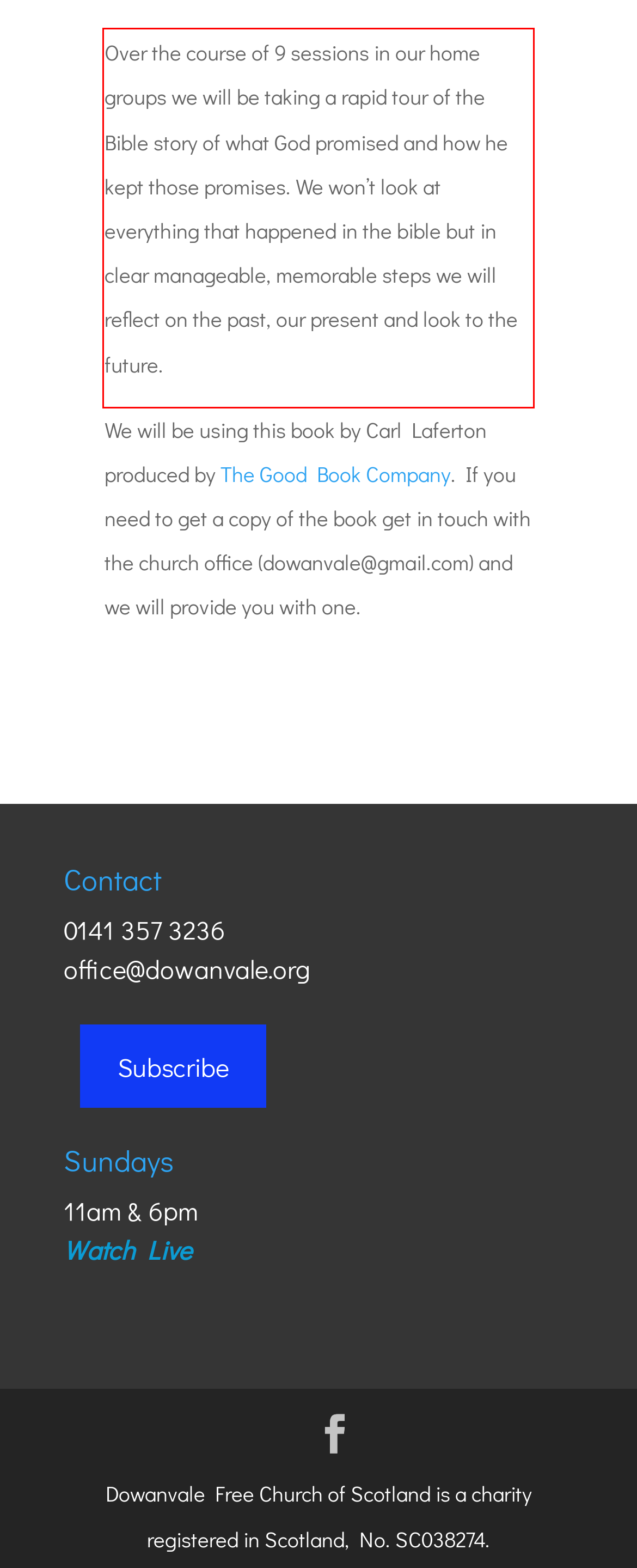You are given a screenshot of a webpage with a UI element highlighted by a red bounding box. Please perform OCR on the text content within this red bounding box.

Over the course of 9 sessions in our home groups we will be taking a rapid tour of the Bible story of what God promised and how he kept those promises. We won’t look at everything that happened in the bible but in clear manageable, memorable steps we will reflect on the past, our present and look to the future.